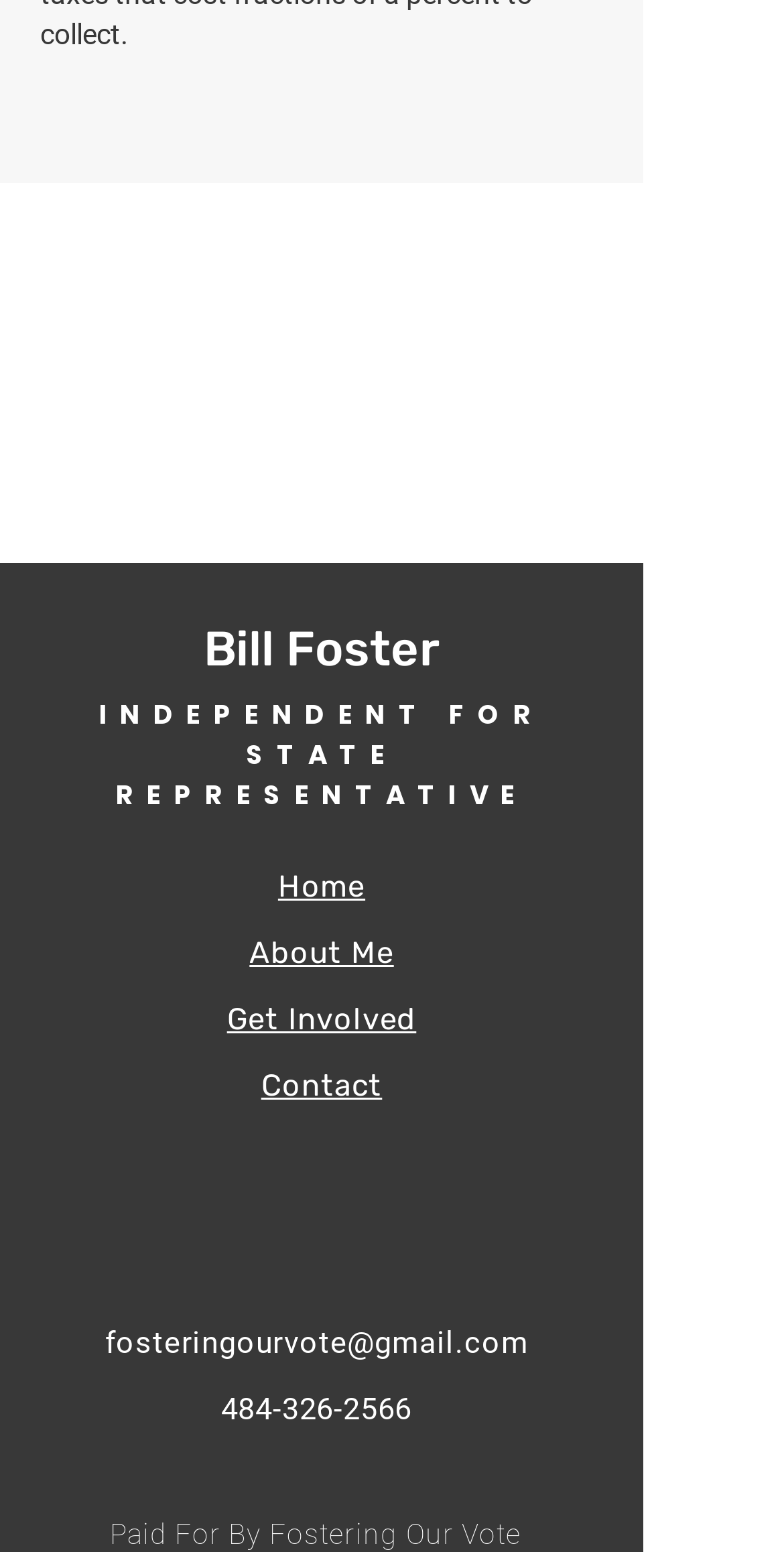Identify the bounding box coordinates of the area that should be clicked in order to complete the given instruction: "Contact Bill Foster via email". The bounding box coordinates should be four float numbers between 0 and 1, i.e., [left, top, right, bottom].

[0.134, 0.853, 0.674, 0.877]